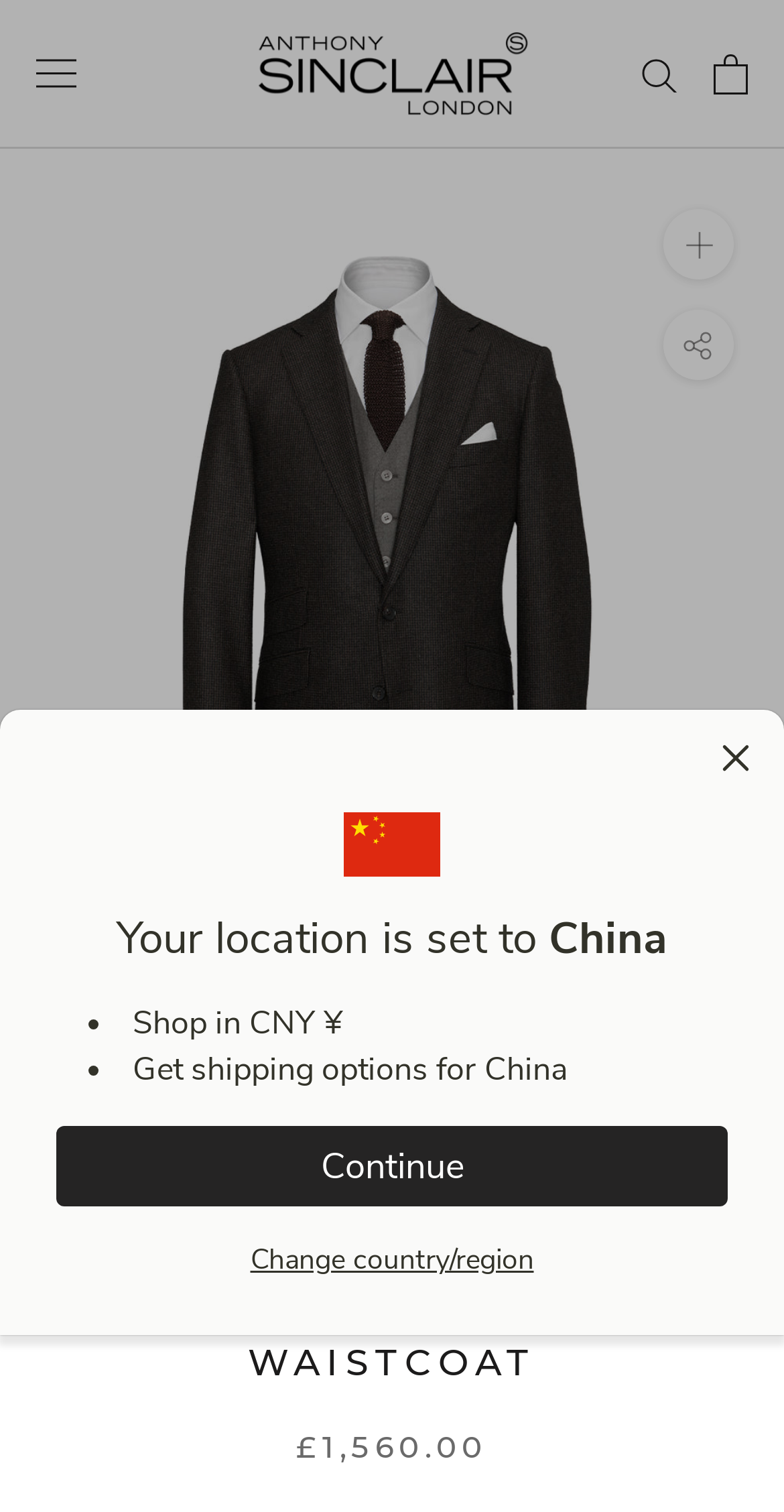Answer the following inquiry with a single word or phrase:
Can you change the country/region?

Yes